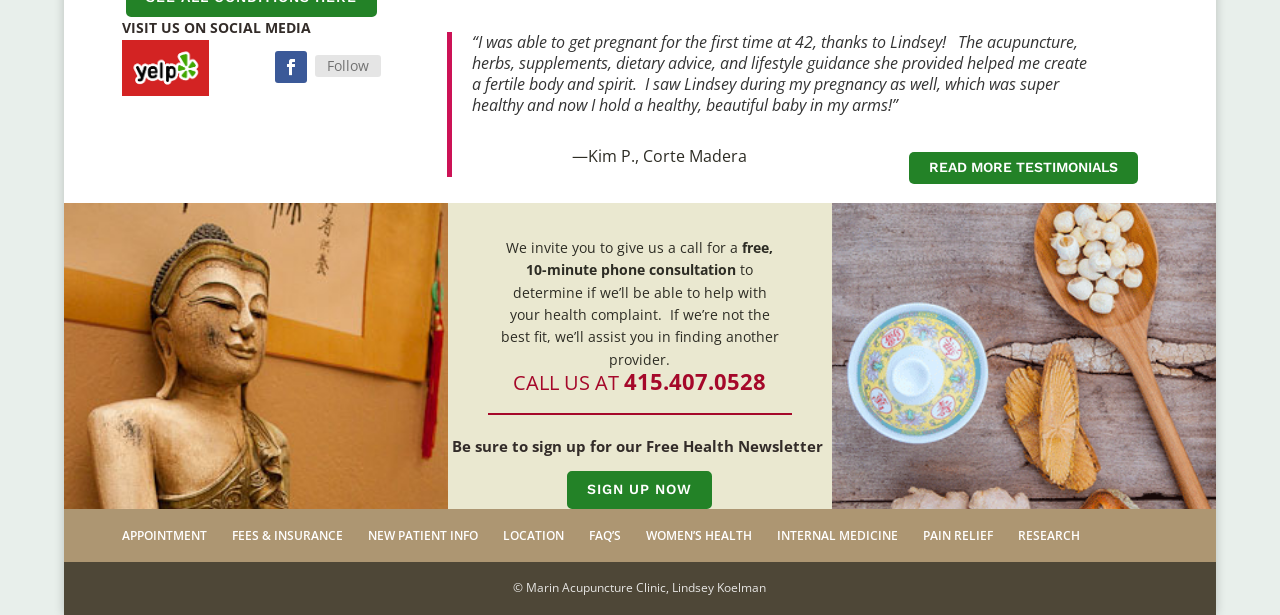What is the name of the person who helped Kim P. get pregnant?
Look at the image and provide a short answer using one word or a phrase.

Lindsey